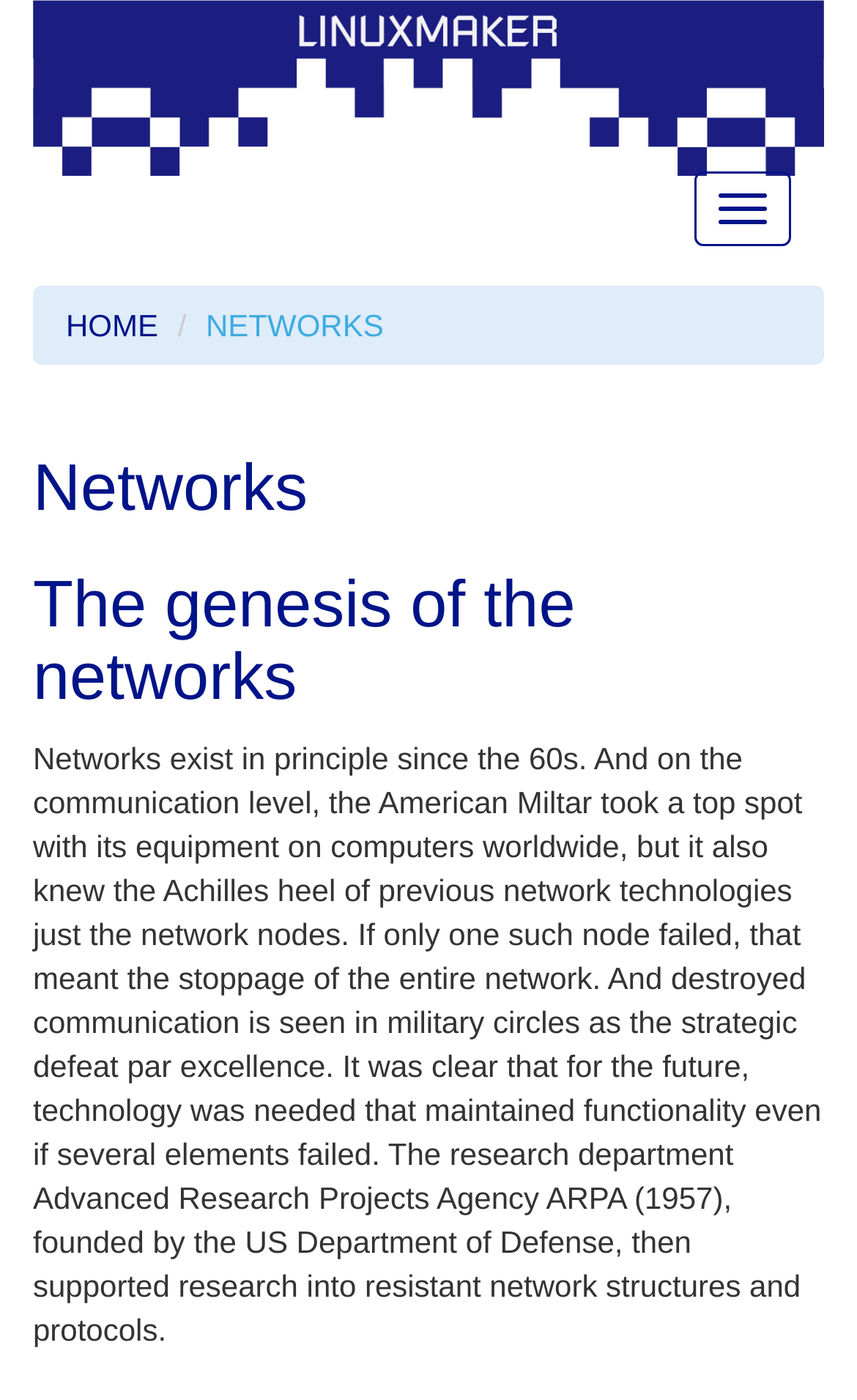Find the bounding box of the UI element described as follows: "title="LINUXMAKER, OpenSource, Tutorials"".

[0.038, 0.048, 0.962, 0.073]